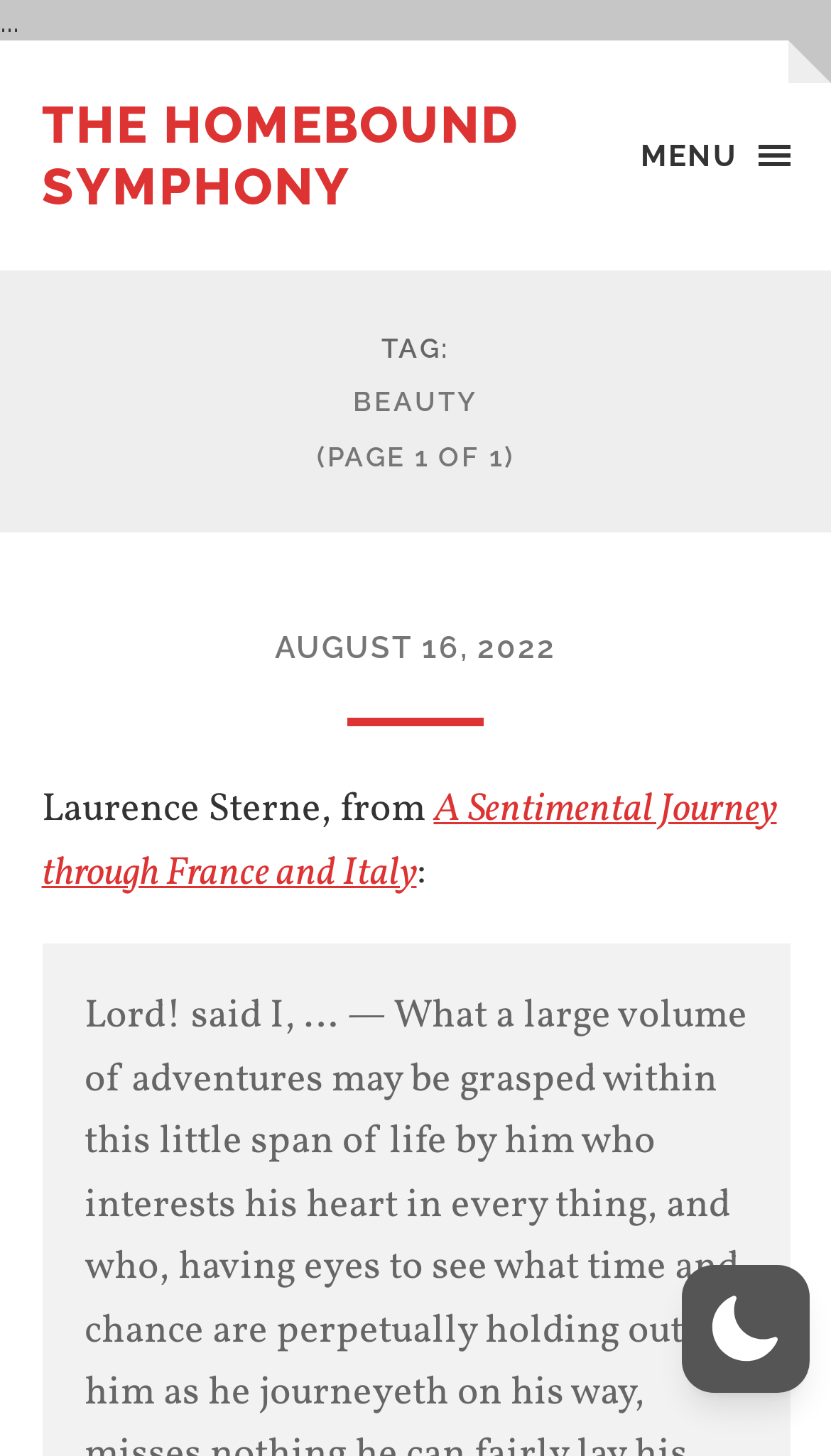Locate and extract the text of the main heading on the webpage.

TAG:
BEAUTY
(PAGE 1 OF 1)